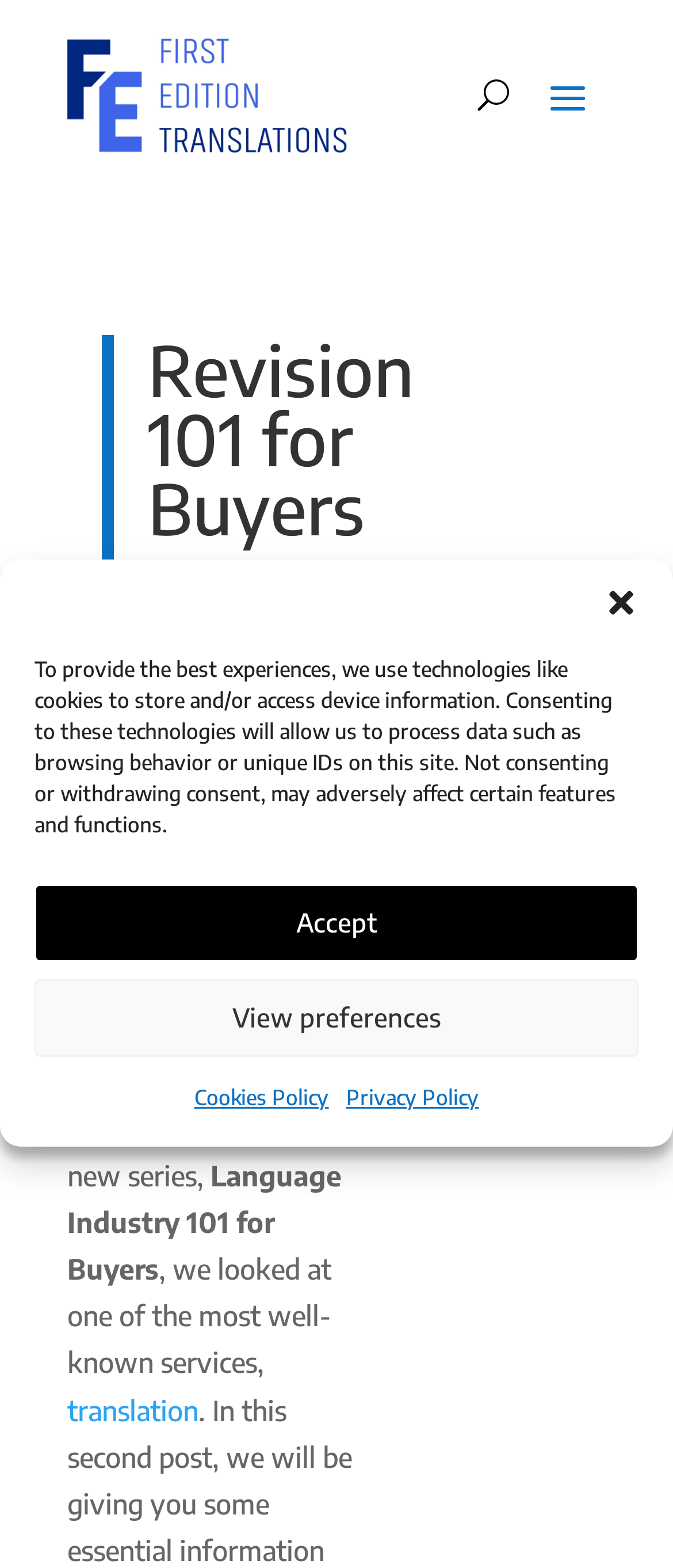What is the name of the image?
Refer to the image and provide a one-word or short phrase answer.

Revision 101